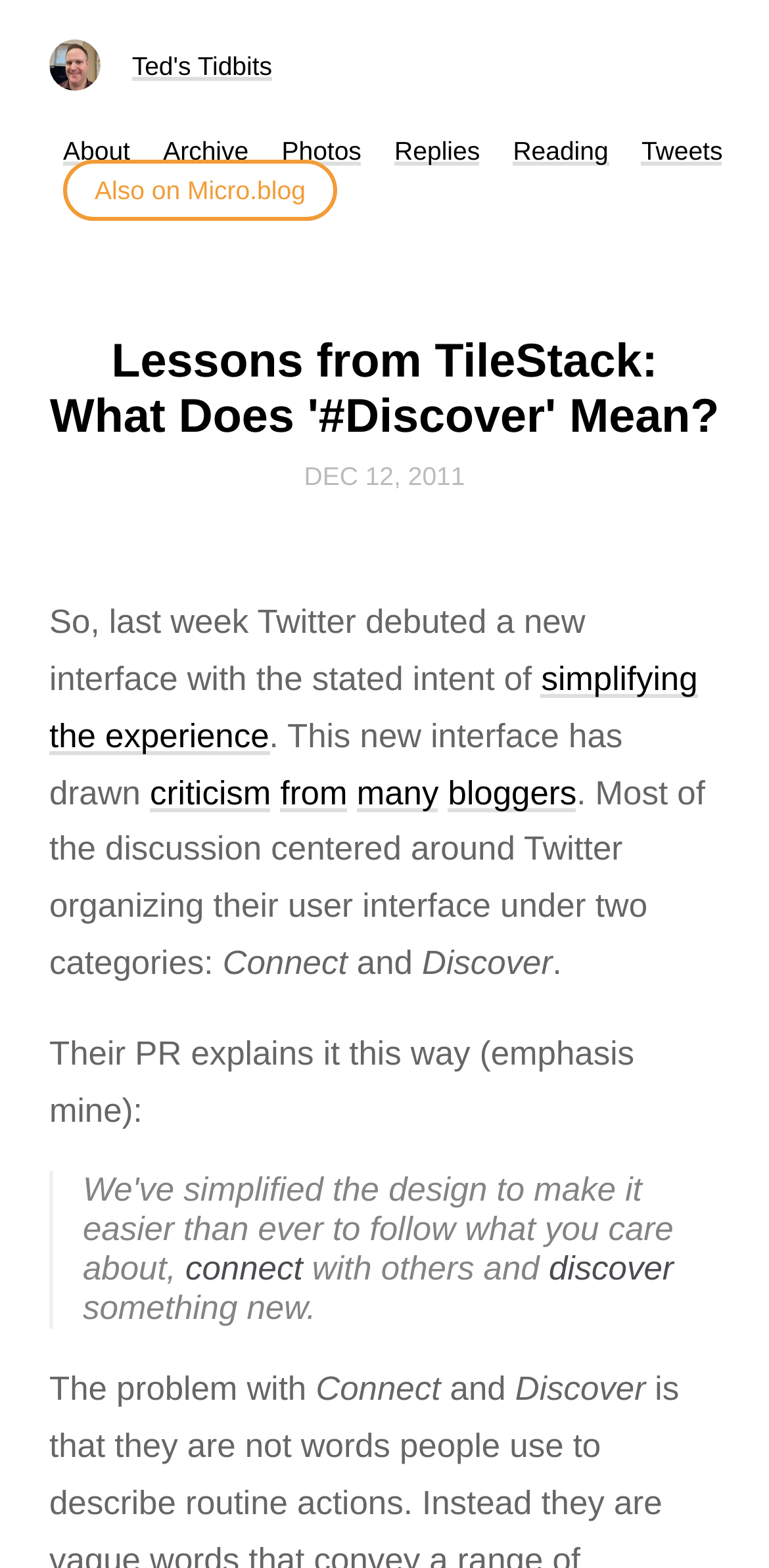Find the bounding box of the element with the following description: "Dec 12, 2011". The coordinates must be four float numbers between 0 and 1, formatted as [left, top, right, bottom].

[0.395, 0.288, 0.605, 0.313]